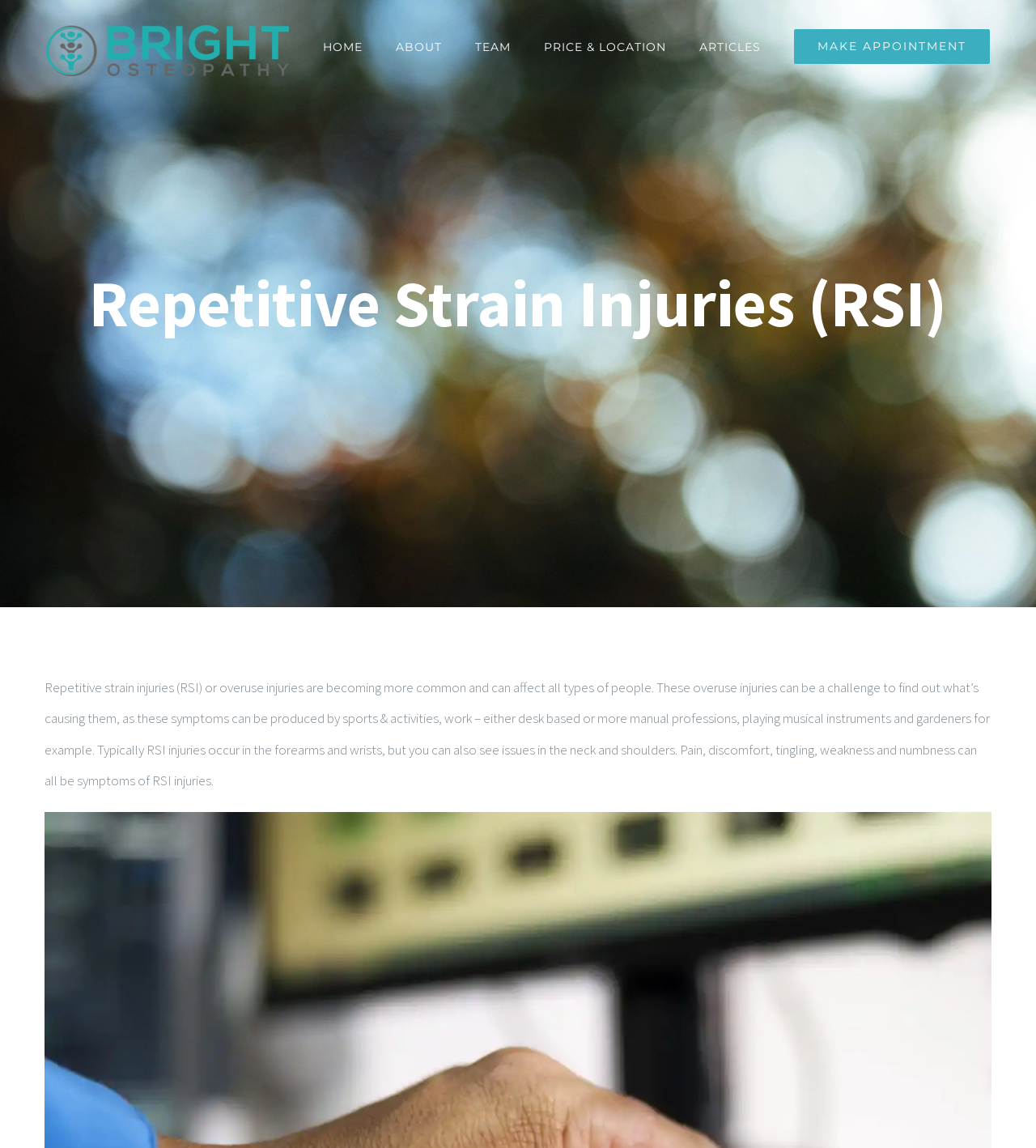Please determine the heading text of this webpage.

Repetitive Strain Injuries (RSI)